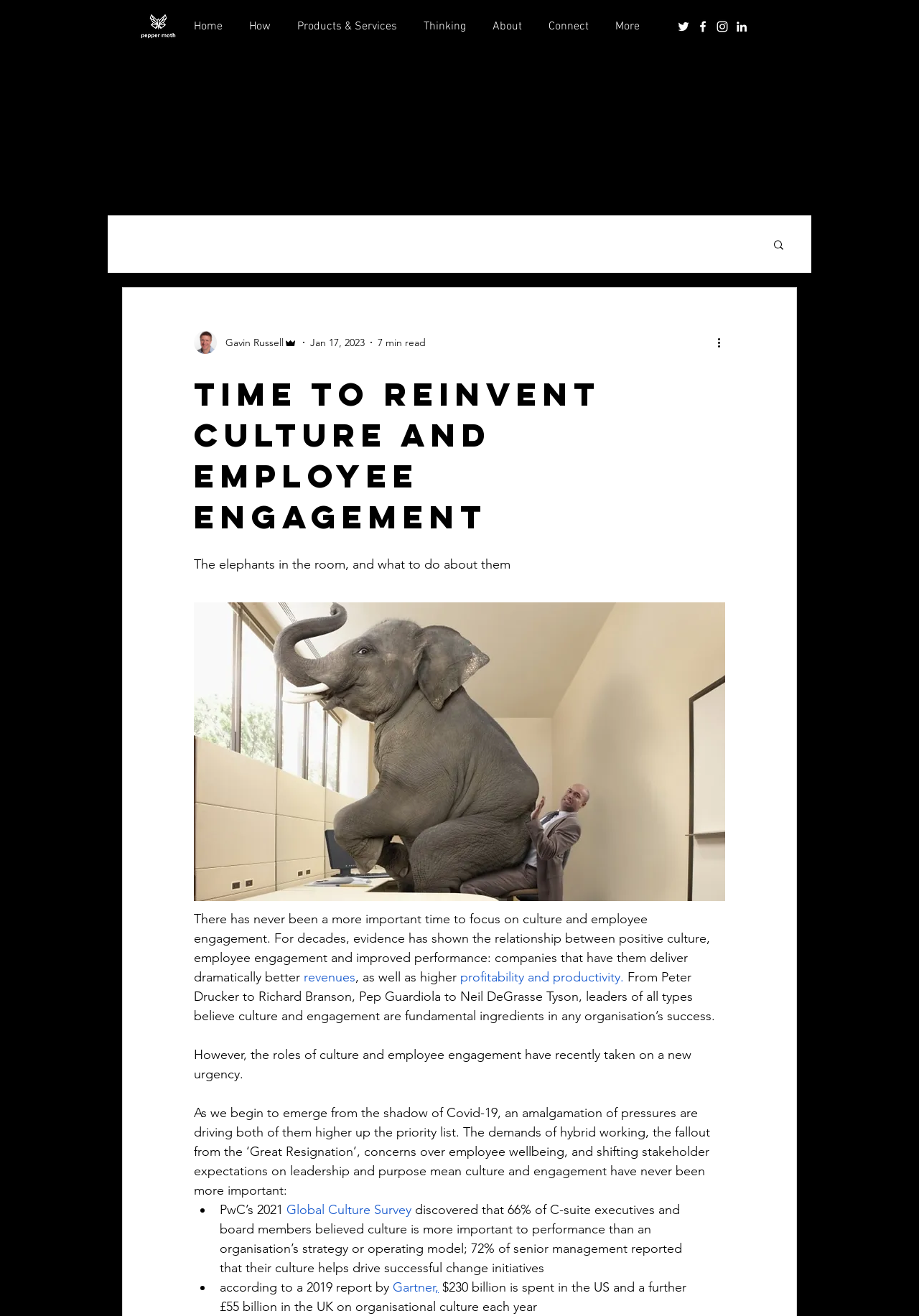Summarize the webpage comprehensively, mentioning all visible components.

This webpage appears to be a blog post or article discussing the importance of culture and employee engagement in organizations. At the top of the page, there is a large image titled "Blue Stairway" that takes up most of the screen. Below the image, there is a navigation bar with links to different sections of the website, including "Home", "How", "Products & Services", "Thinking", "About", and "Connect". 

To the right of the navigation bar, there is a social media bar with links to the website's Twitter, Facebook, Instagram, and LinkedIn profiles, each accompanied by a small icon. Next to the social media bar, there is a search button.

The main content of the page begins with a heading that reads "Time to reinvent culture and employee engagement". Below the heading, there is a section with the author's picture and name, Gavin Russell, along with the date of publication, January 17, 2023, and an indication that the article is a 7-minute read.

The article itself is divided into several paragraphs, with headings and links throughout. The text discusses the importance of culture and employee engagement in organizations, citing evidence from various sources, including PwC's 2021 Global Culture Survey and a 2019 report by Gartner. The article also mentions the significant amount of money spent on organizational culture each year in the US and UK.

Throughout the article, there are several links to related topics, including "revenues", "profitability and productivity", and "Global Culture Survey". The text is well-structured and easy to follow, with clear headings and concise paragraphs.